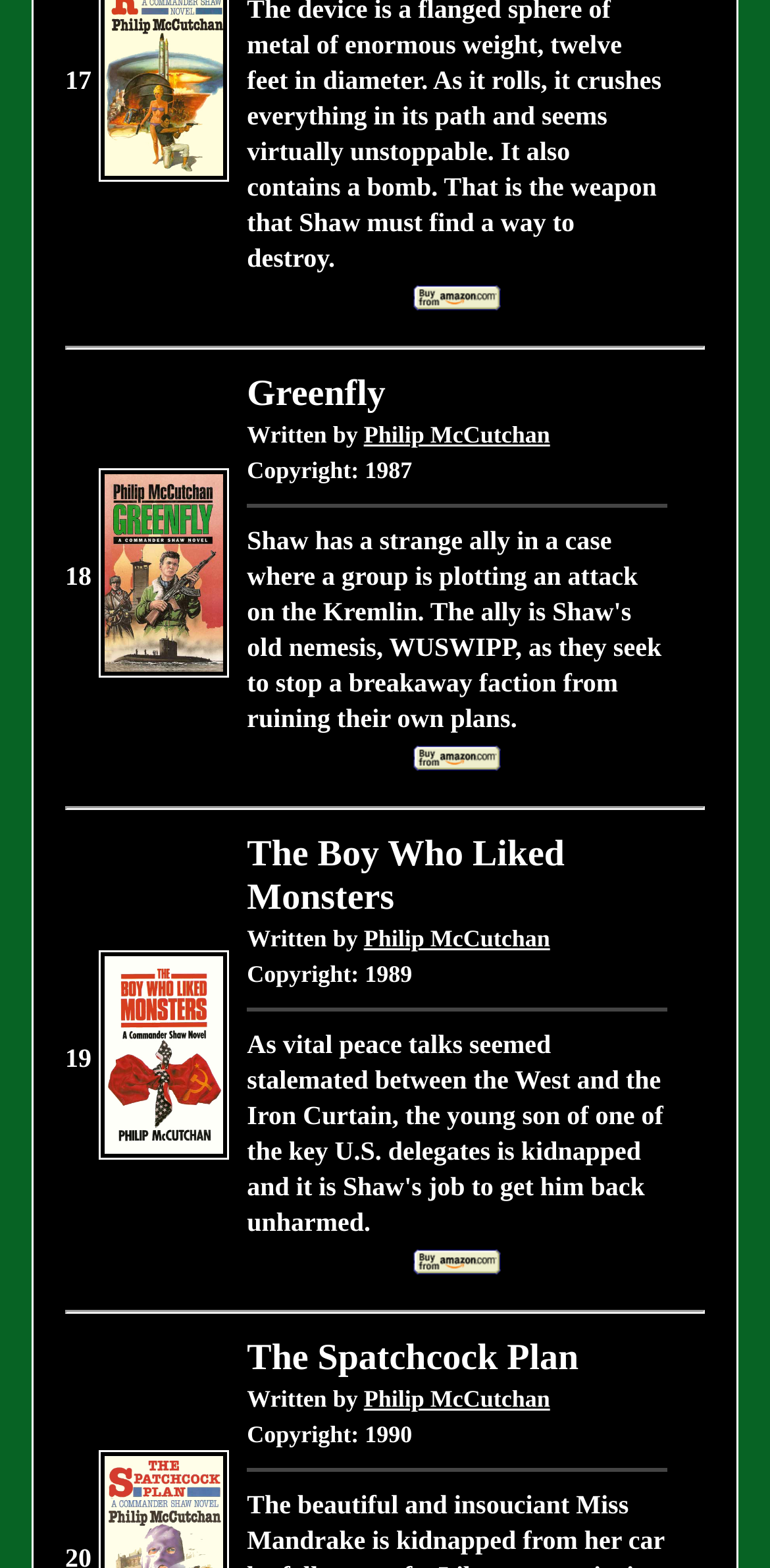Determine the bounding box coordinates for the area that needs to be clicked to fulfill this task: "View details of Greenfly". The coordinates must be given as four float numbers between 0 and 1, i.e., [left, top, right, bottom].

[0.129, 0.415, 0.298, 0.437]